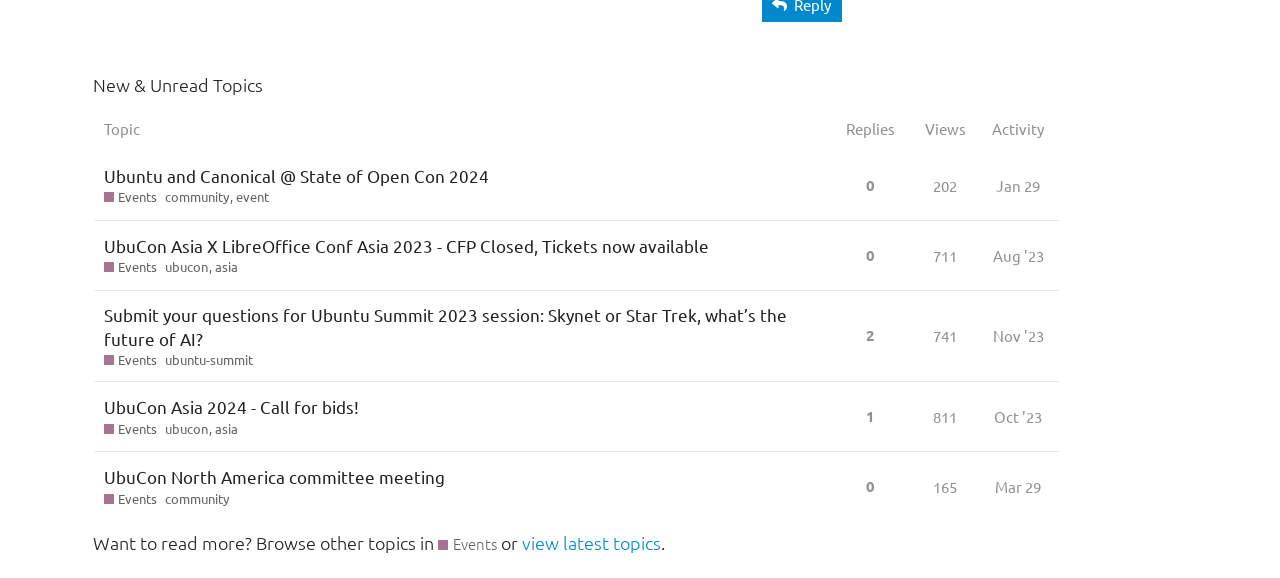How many replies does the third topic have?
Please answer the question with a detailed response using the information from the screenshot.

I looked at the third row in the table and found the button element with the text 'This topic has 2 replies', which indicates that the third topic has 2 replies.